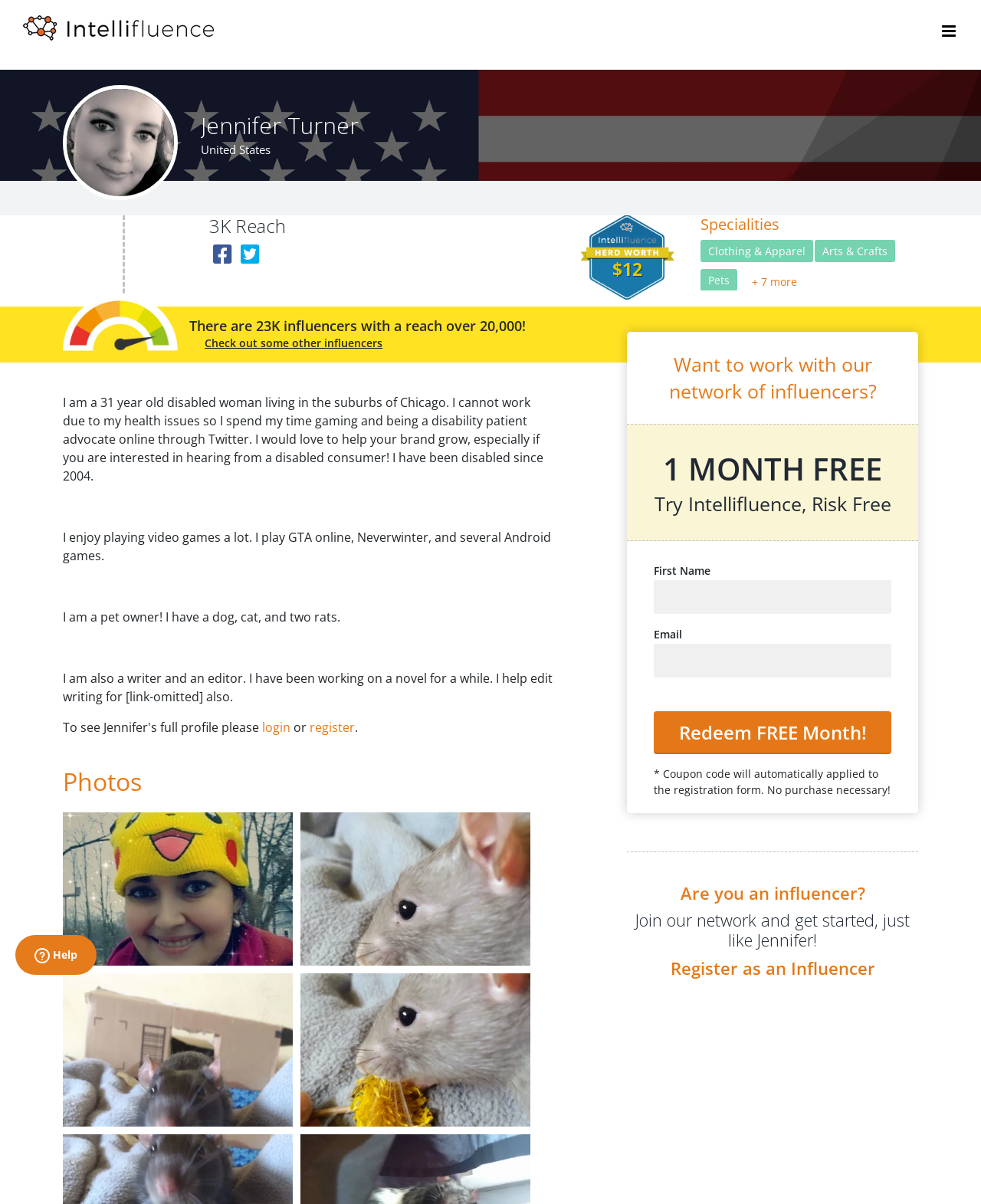Answer the question below in one word or phrase:
What is the coupon code for the free month?

automatically applied